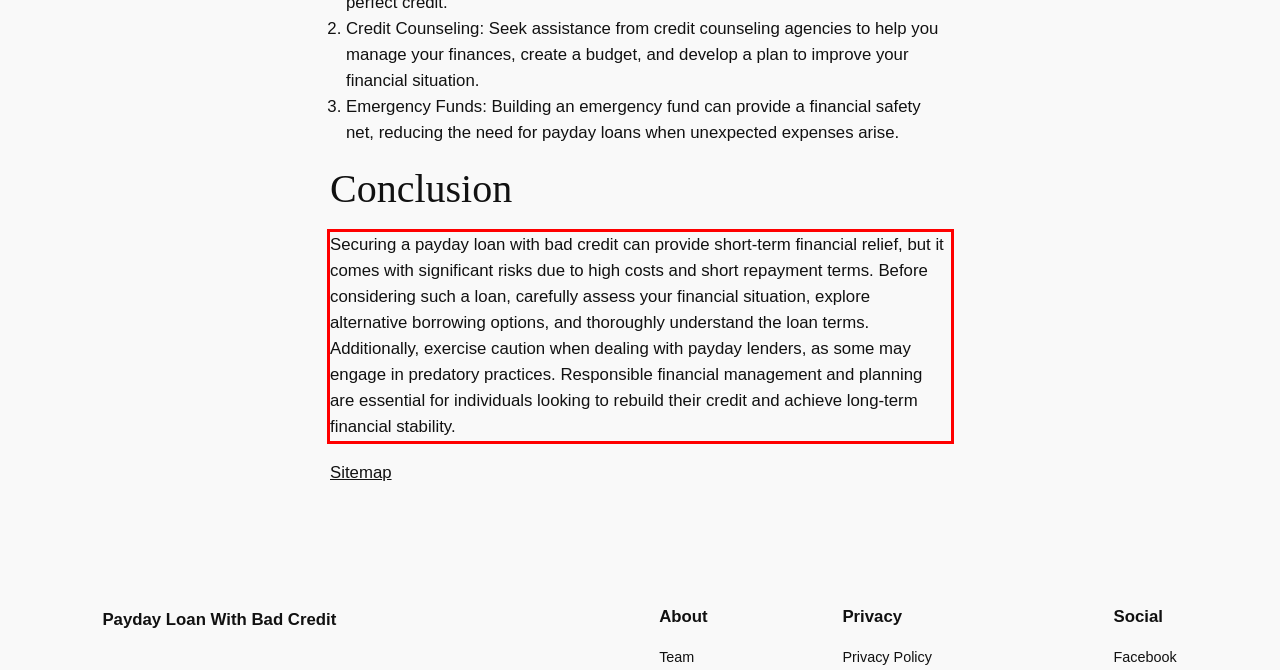Identify the text inside the red bounding box in the provided webpage screenshot and transcribe it.

Securing a payday loan with bad credit can provide short-term financial relief, but it comes with significant risks due to high costs and short repayment terms. Before considering such a loan, carefully assess your financial situation, explore alternative borrowing options, and thoroughly understand the loan terms. Additionally, exercise caution when dealing with payday lenders, as some may engage in predatory practices. Responsible financial management and planning are essential for individuals looking to rebuild their credit and achieve long-term financial stability.